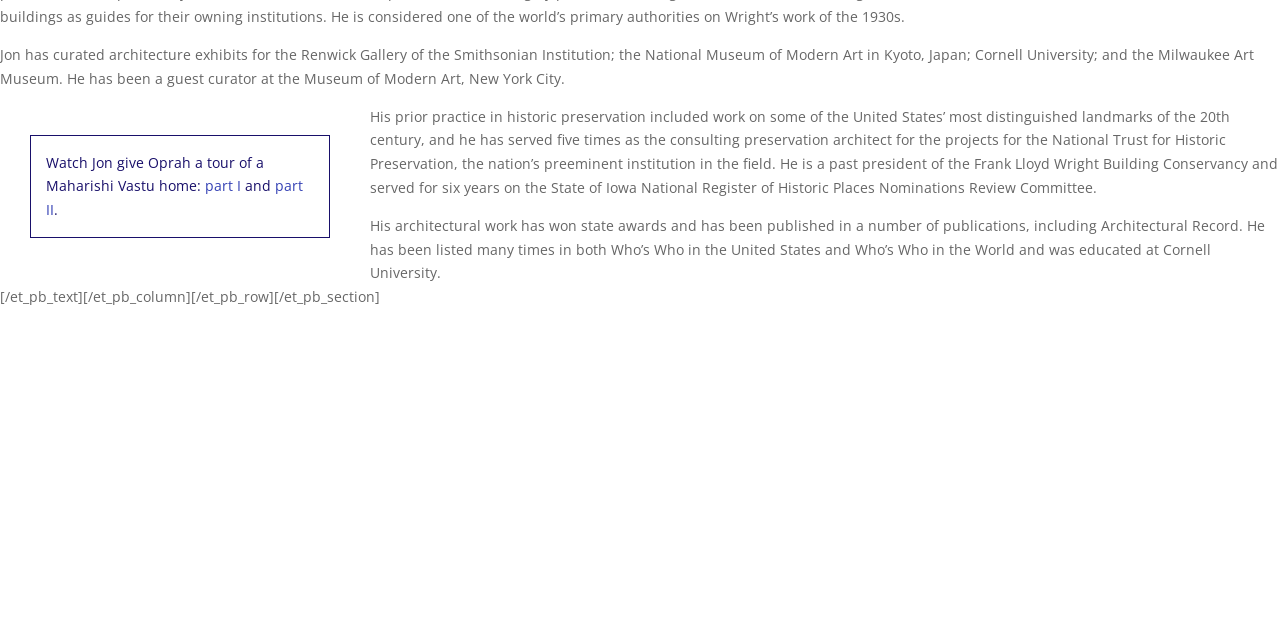Identify the bounding box for the given UI element using the description provided. Coordinates should be in the format (top-left x, top-left y, bottom-right x, bottom-right y) and must be between 0 and 1. Here is the description: part I

[0.16, 0.276, 0.188, 0.305]